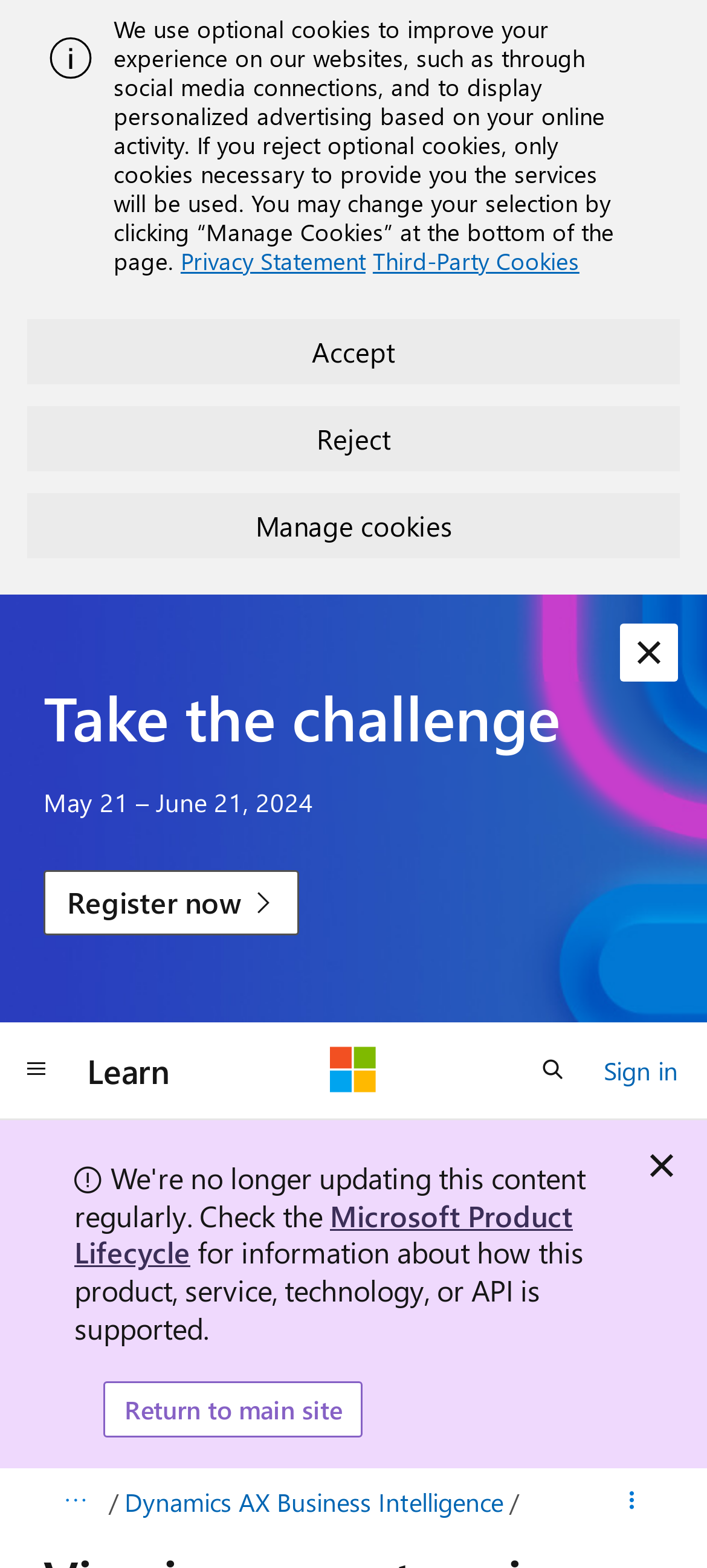What is the purpose of the 'Manage Cookies' button?
From the screenshot, supply a one-word or short-phrase answer.

To manage cookies